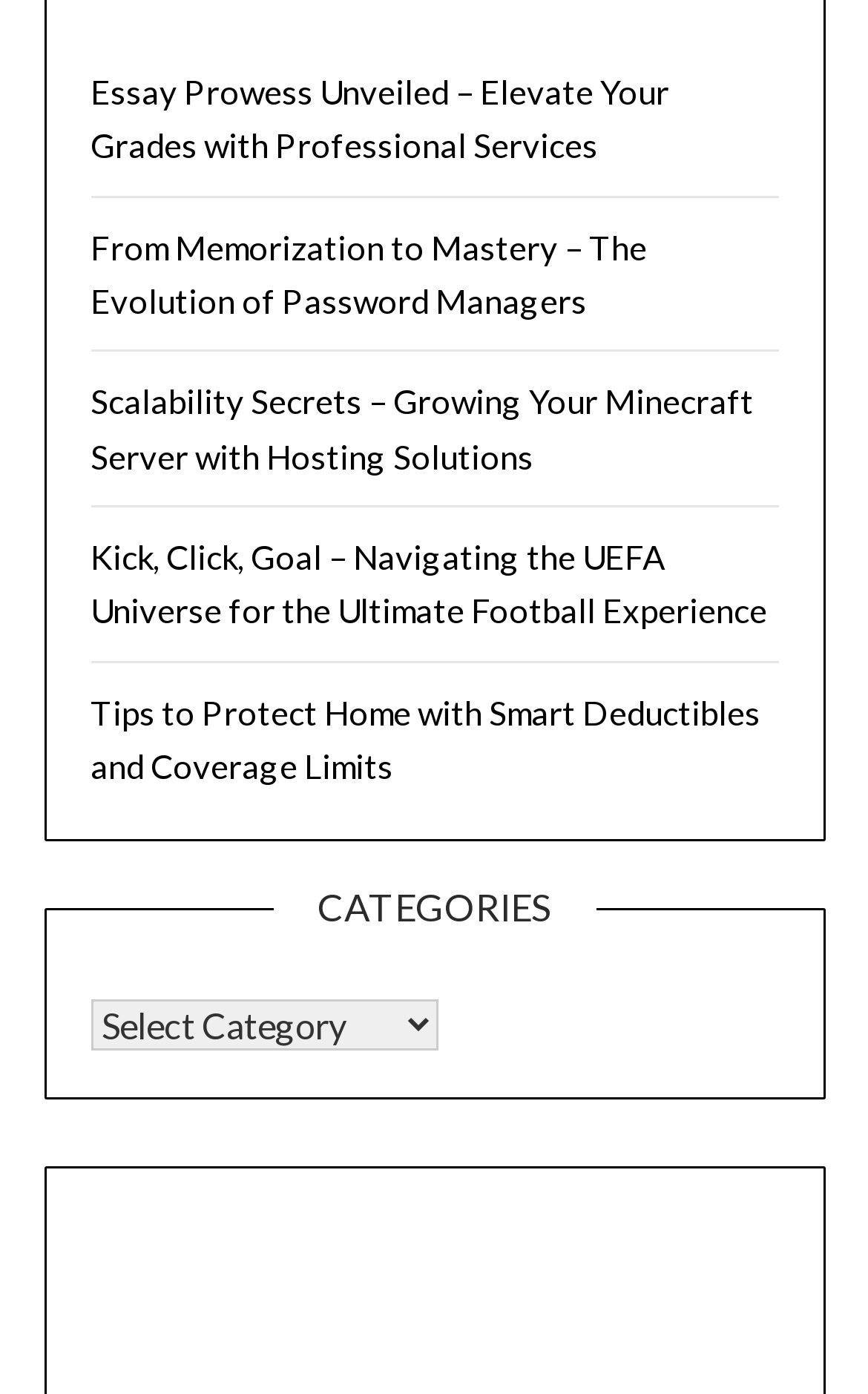Using a single word or phrase, answer the following question: 
How many links are present on the webpage?

5